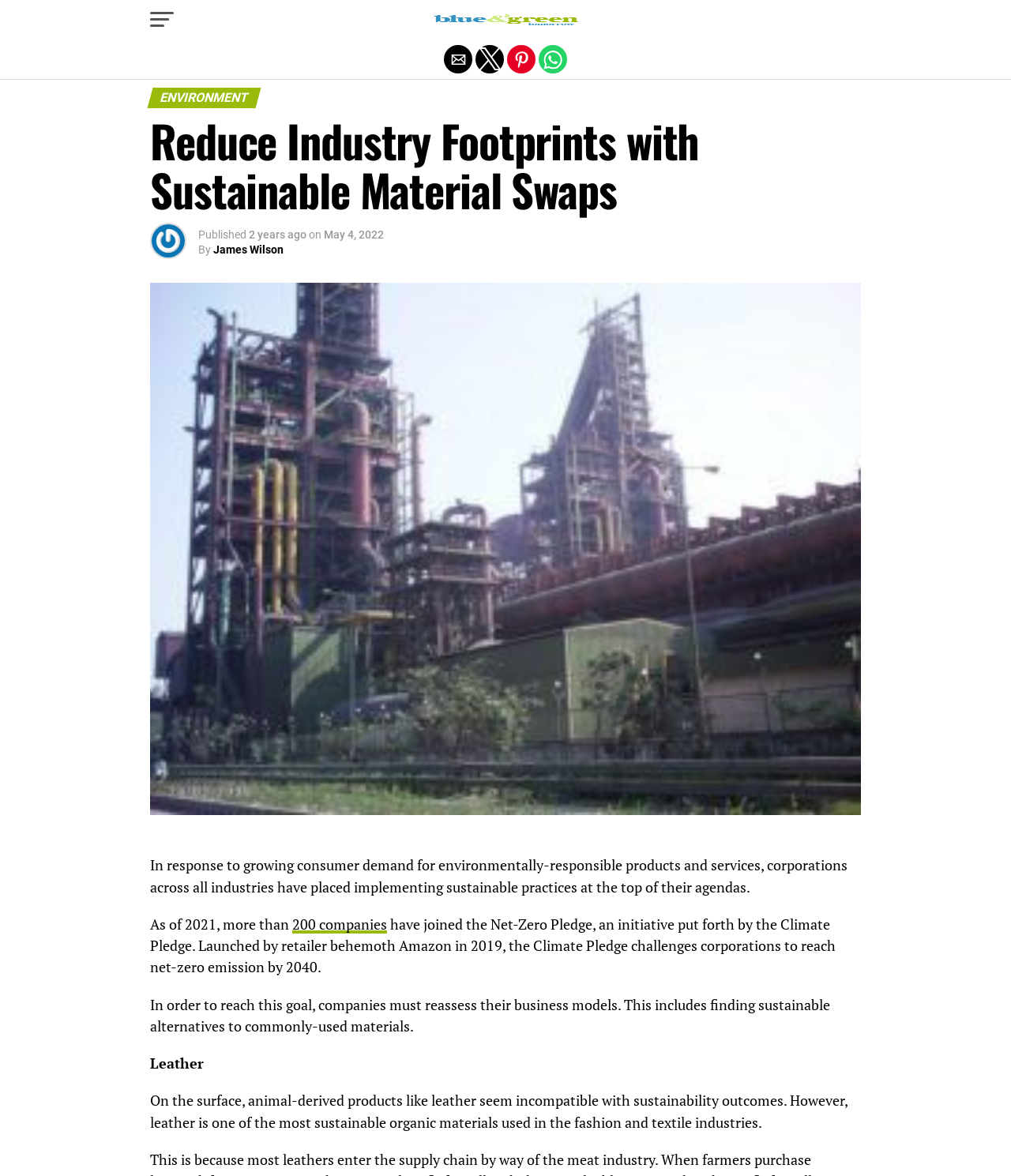Who is the author of the article?
Please respond to the question thoroughly and include all relevant details.

The author of the article is James Wilson, which can be found by looking at the 'By' section below the published date, where it says 'By James Wilson'.